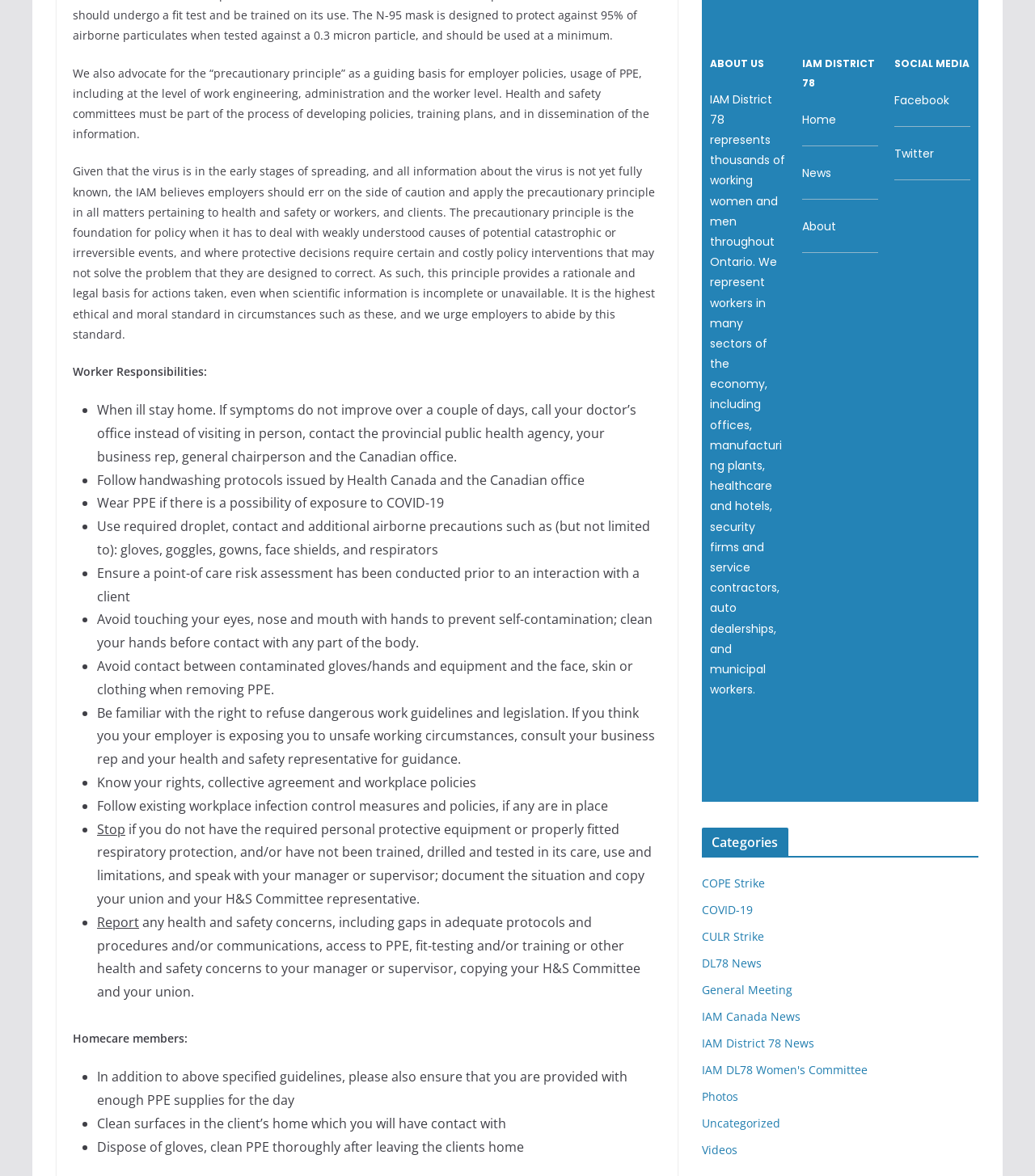Extract the bounding box coordinates of the UI element described by: "IAM Canada News". The coordinates should include four float numbers ranging from 0 to 1, e.g., [left, top, right, bottom].

[0.678, 0.858, 0.773, 0.871]